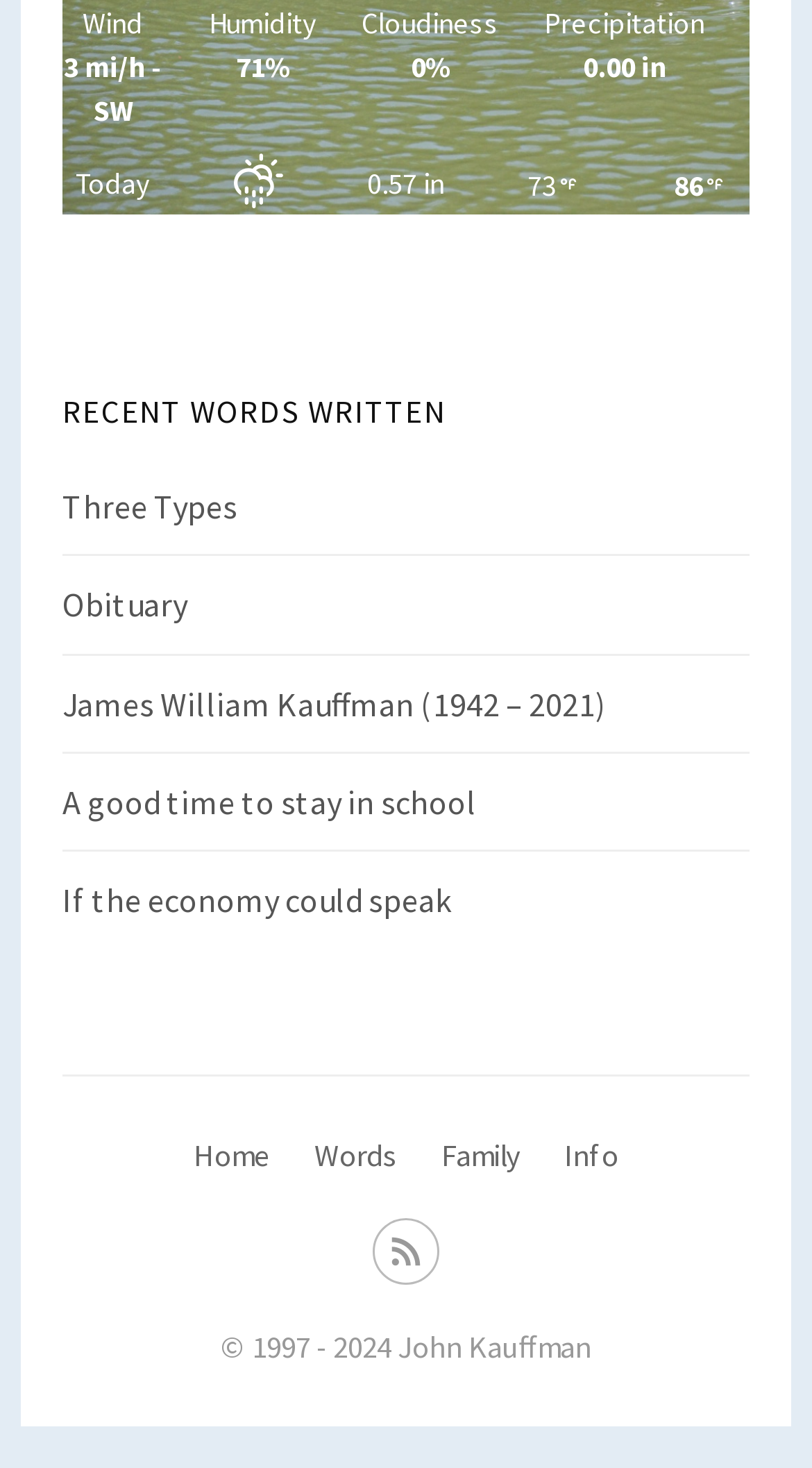Given the element description Three Types, specify the bounding box coordinates of the corresponding UI element in the format (top-left x, top-left y, bottom-right x, bottom-right y). All values must be between 0 and 1.

[0.077, 0.331, 0.292, 0.359]